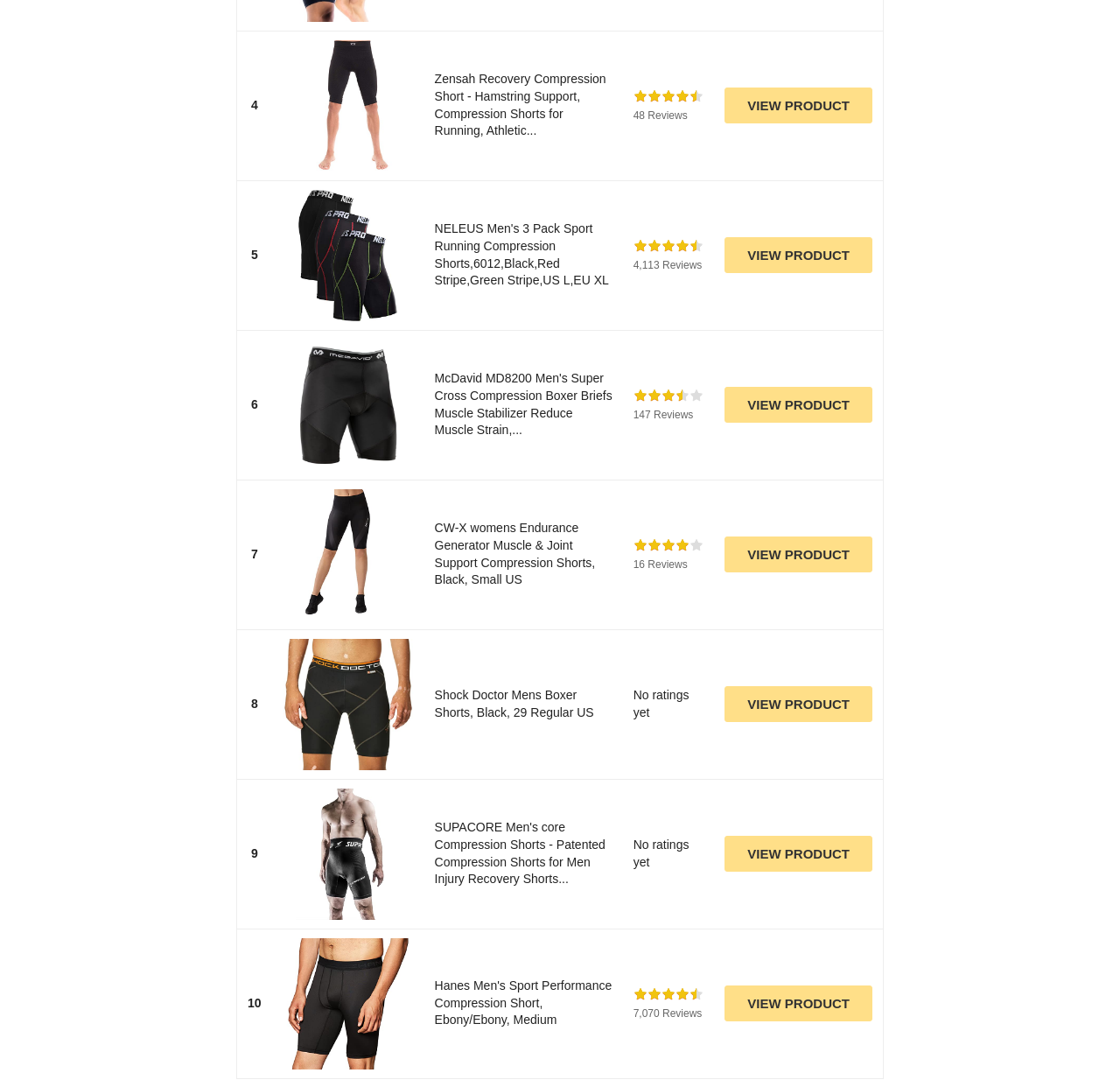Refer to the screenshot and answer the following question in detail:
What is the purpose of the 'VIEW PRODUCT' button?

I inferred that the 'VIEW PRODUCT' button is used to view more details about a product, as it is placed next to each product listing.